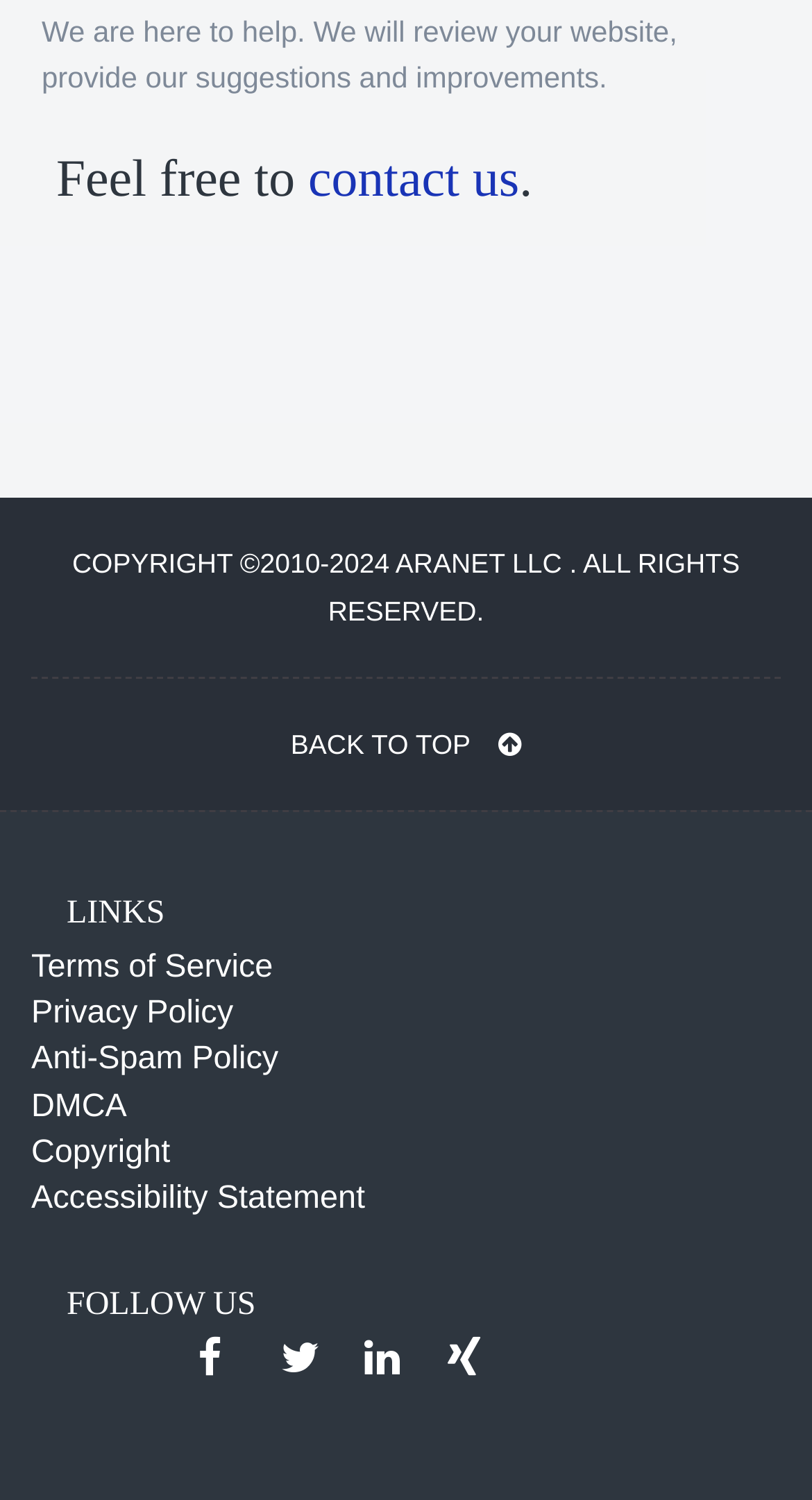Please respond in a single word or phrase: 
What is the purpose of this website?

To help and review websites